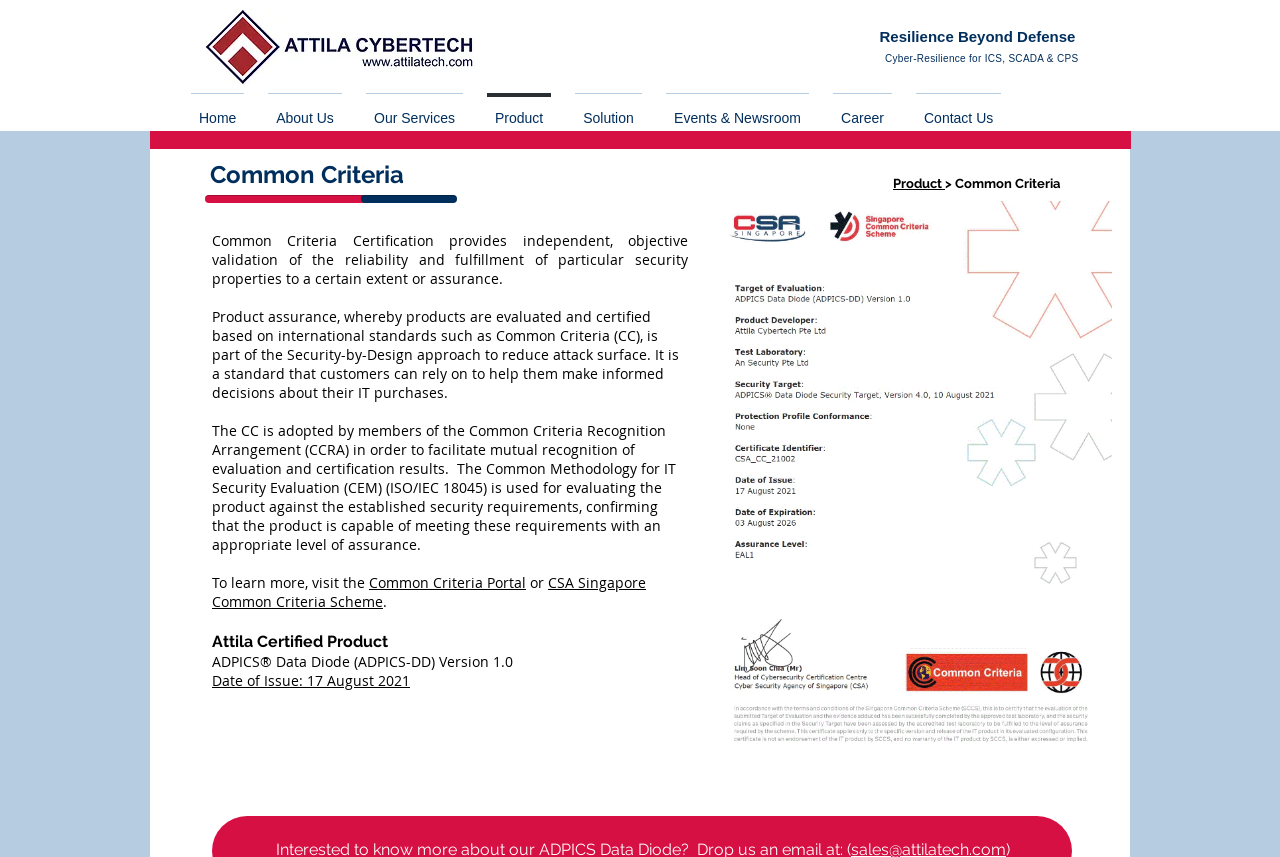What is the main topic of the webpage?
Using the picture, provide a one-word or short phrase answer.

Common Criteria